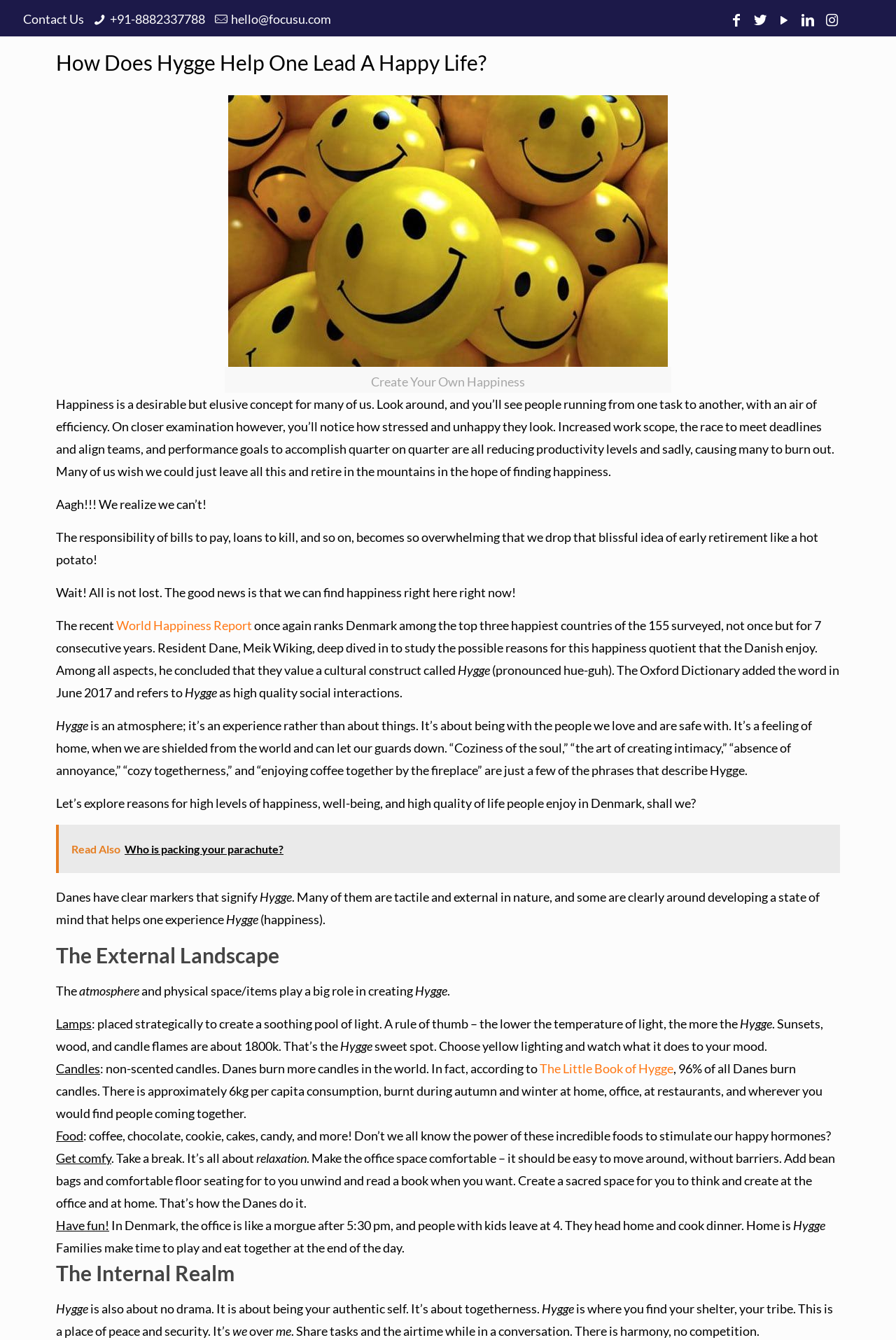Find the bounding box coordinates of the element to click in order to complete this instruction: "Call the phone number +91-8882337788". The bounding box coordinates must be four float numbers between 0 and 1, denoted as [left, top, right, bottom].

[0.123, 0.008, 0.229, 0.02]